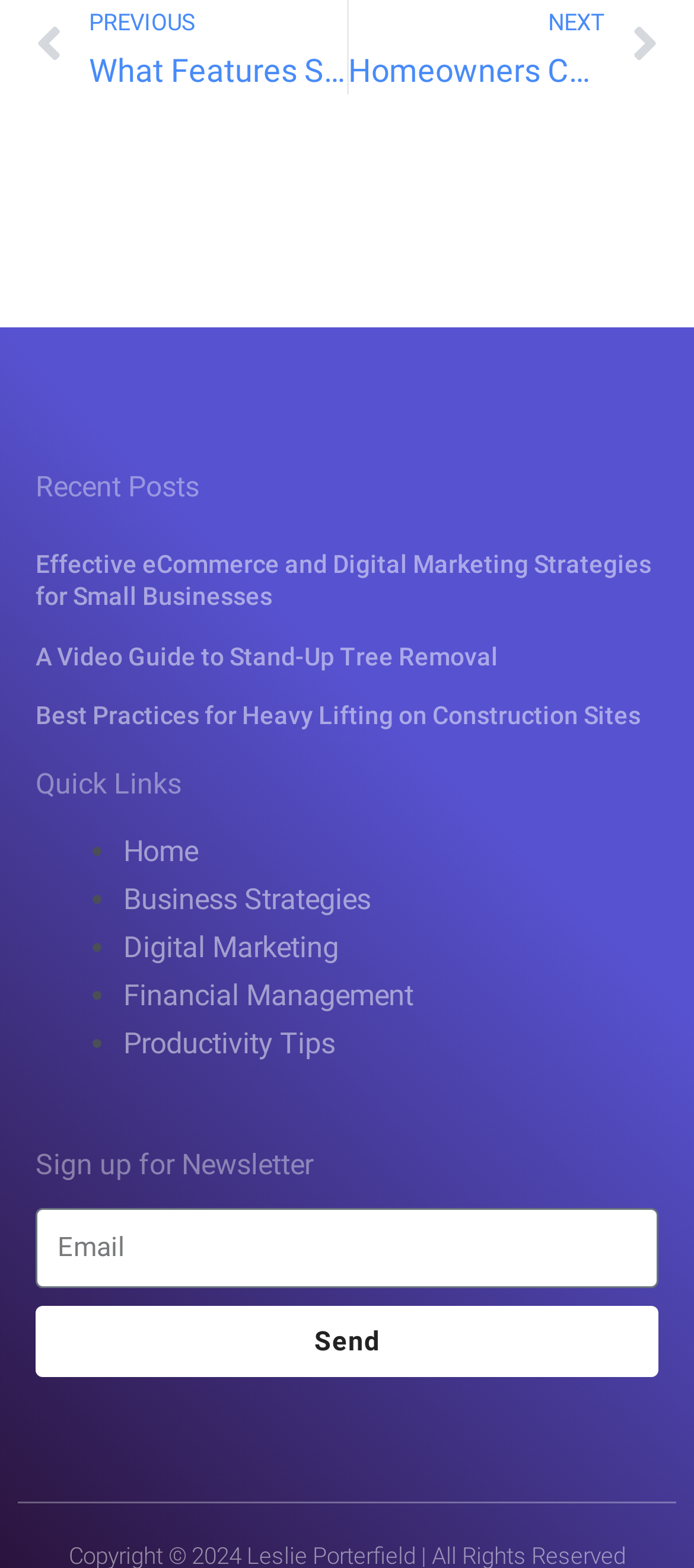Please identify the bounding box coordinates of the element's region that I should click in order to complete the following instruction: "Click on the 'Effective eCommerce and Digital Marketing Strategies for Small Businesses' article". The bounding box coordinates consist of four float numbers between 0 and 1, i.e., [left, top, right, bottom].

[0.051, 0.351, 0.938, 0.39]